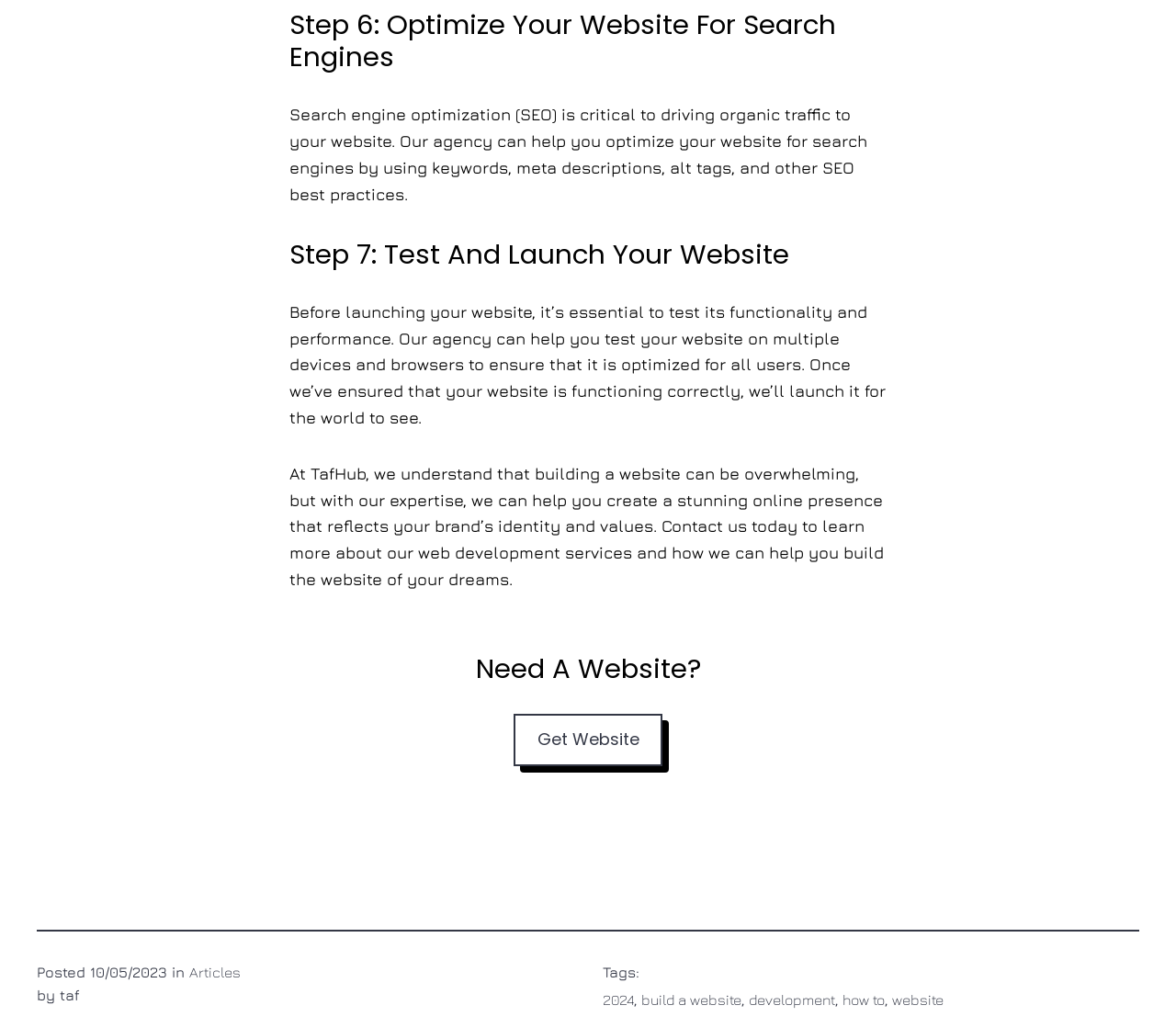Based on the element description: "privacy policy", identify the UI element and provide its bounding box coordinates. Use four float numbers between 0 and 1, [left, top, right, bottom].

[0.376, 0.939, 0.46, 0.956]